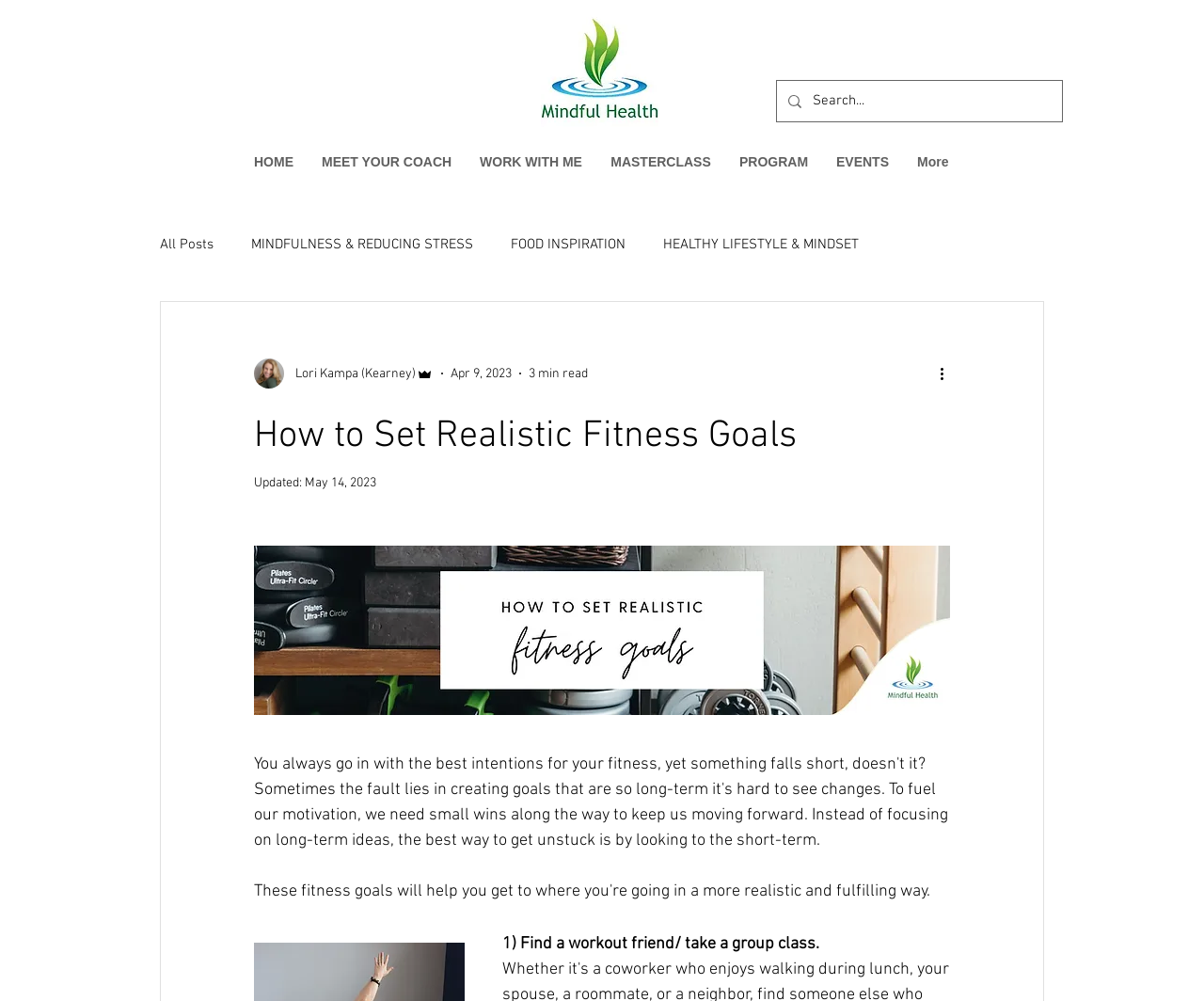From the element description MINDFULNESS & REDUCING STRESS, predict the bounding box coordinates of the UI element. The coordinates must be specified in the format (top-left x, top-left y, bottom-right x, bottom-right y) and should be within the 0 to 1 range.

[0.209, 0.236, 0.393, 0.253]